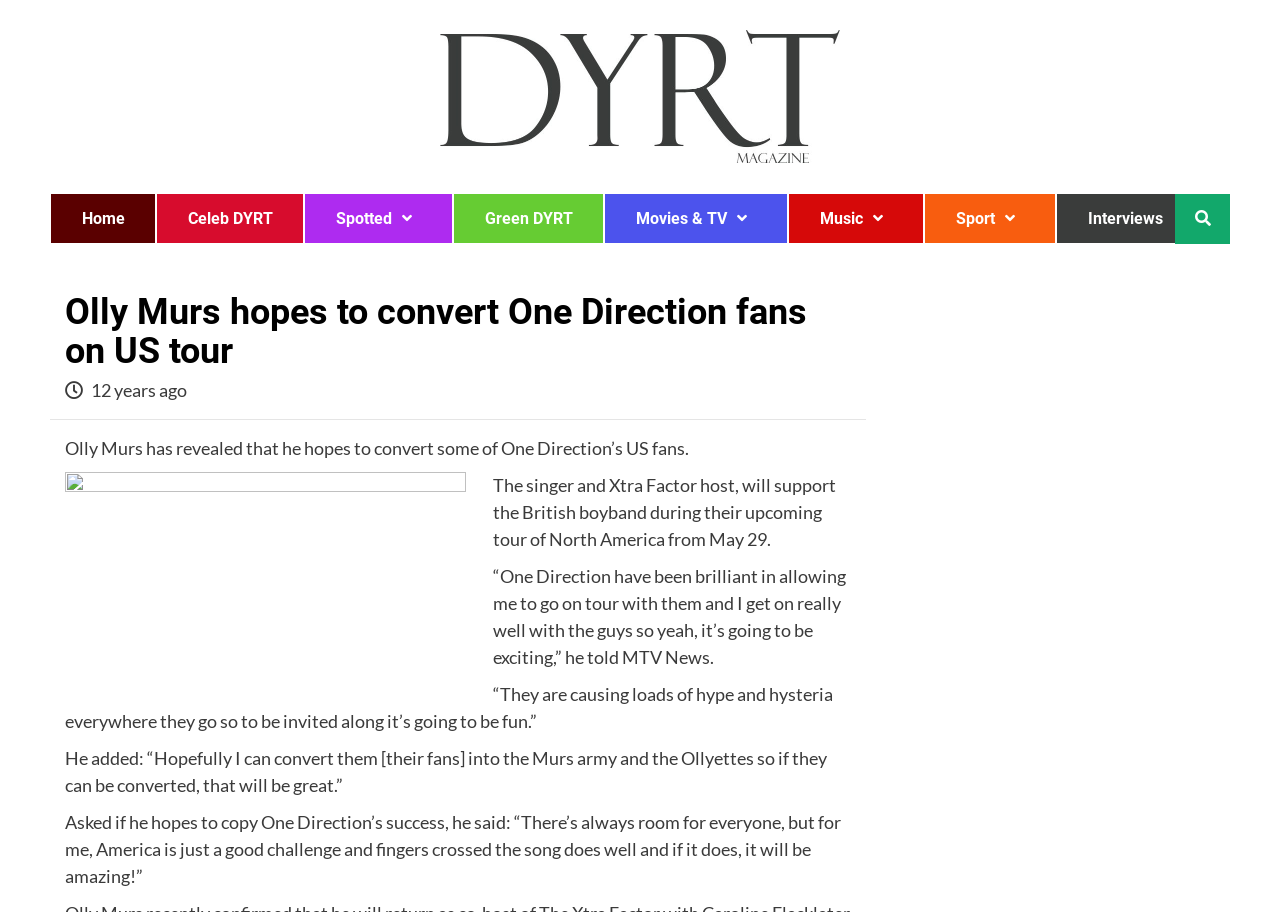With reference to the image, please provide a detailed answer to the following question: What is the term used to describe Olly Murs' fans?

The article mentions that Olly Murs hopes to convert One Direction fans into the Murs army and the Ollyettes. This information is obtained from the paragraph that quotes Olly Murs.